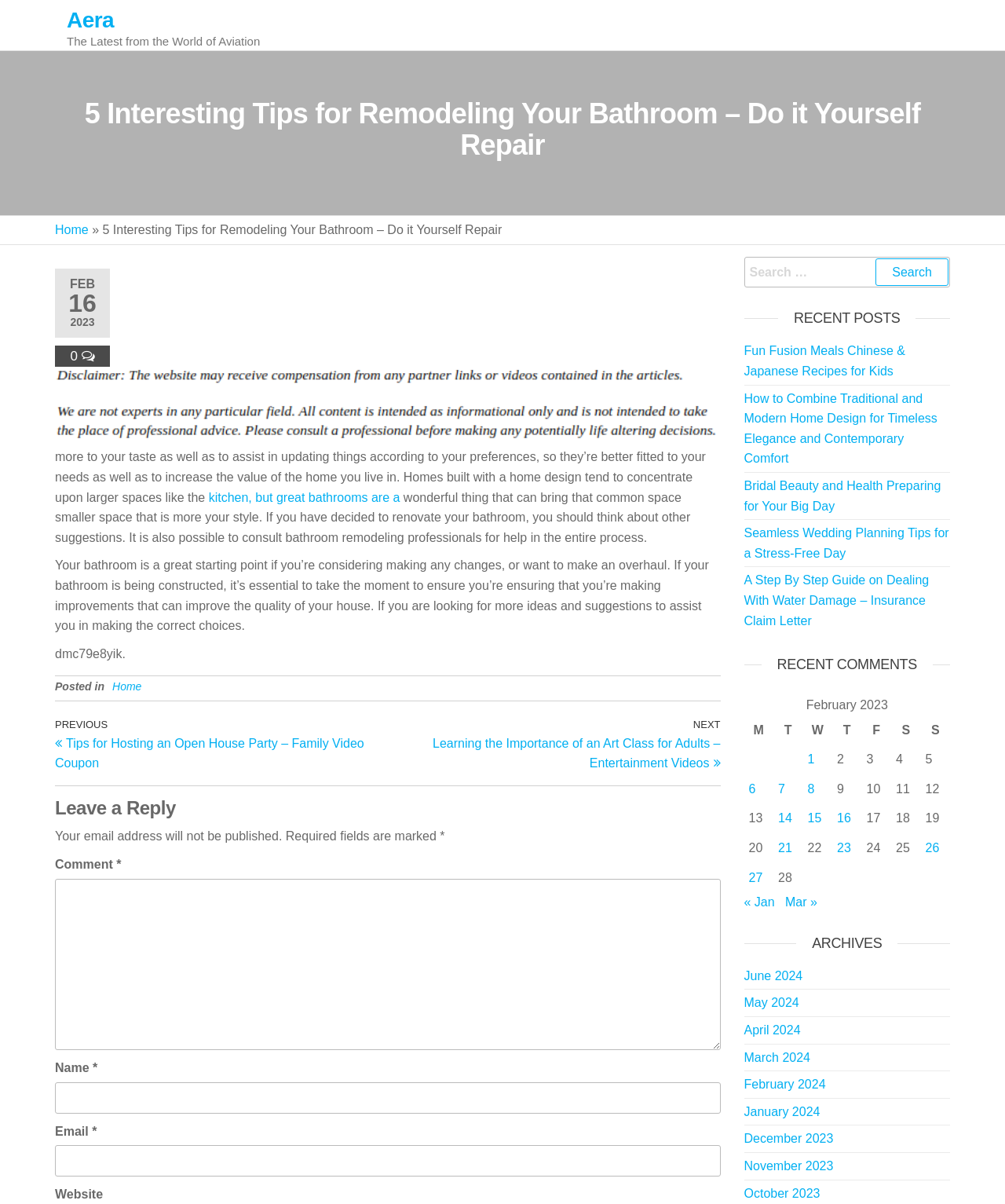Please identify the bounding box coordinates of the element I need to click to follow this instruction: "Check recent comments".

[0.74, 0.577, 0.945, 0.741]